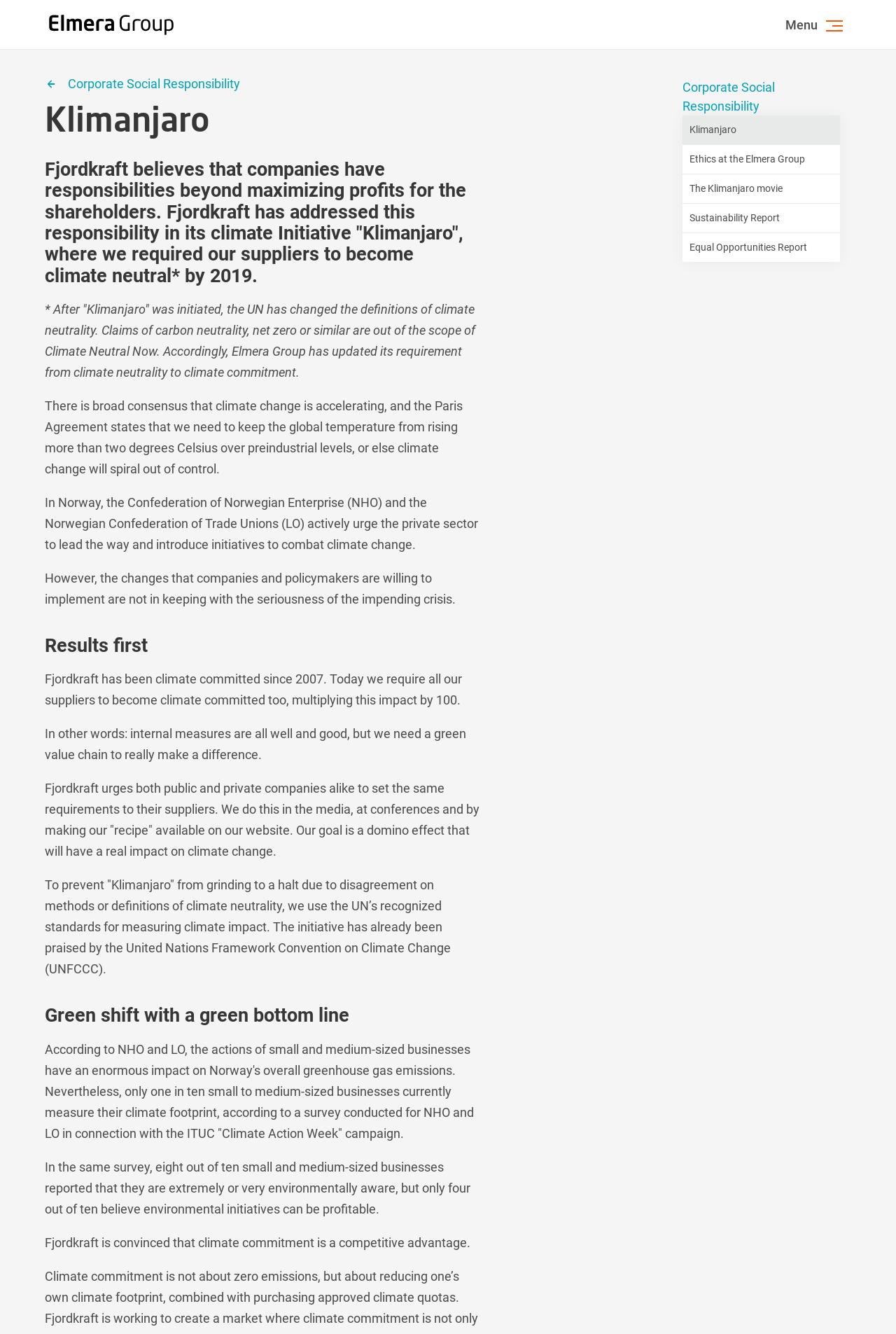Determine the bounding box coordinates of the clickable element to complete this instruction: "Click the 'Corporate Social Responsibility' link". Provide the coordinates in the format of four float numbers between 0 and 1, [left, top, right, bottom].

[0.762, 0.06, 0.865, 0.085]